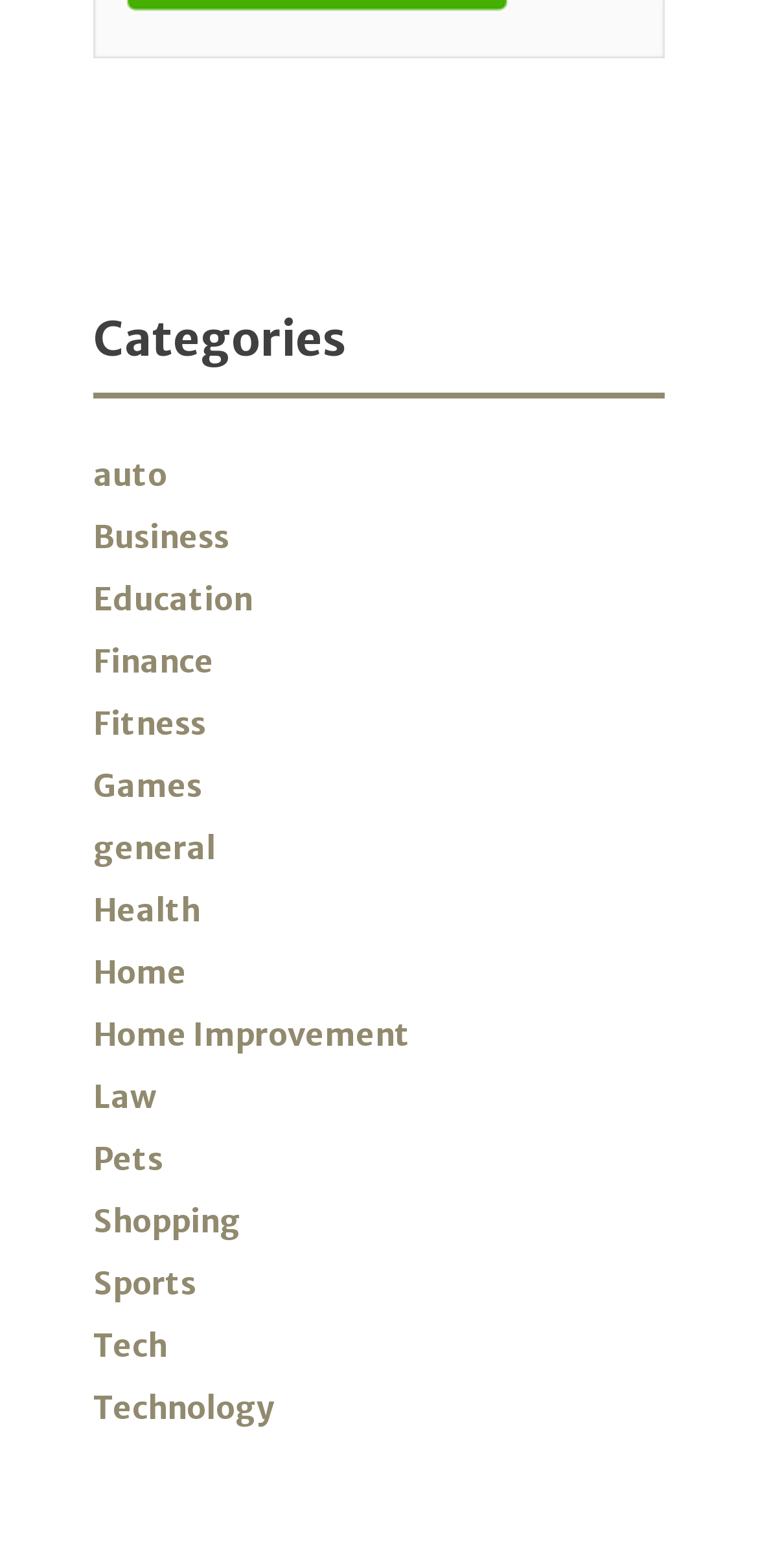Using the element description: "Shopping", determine the bounding box coordinates. The coordinates should be in the format [left, top, right, bottom], with values between 0 and 1.

[0.123, 0.766, 0.318, 0.791]